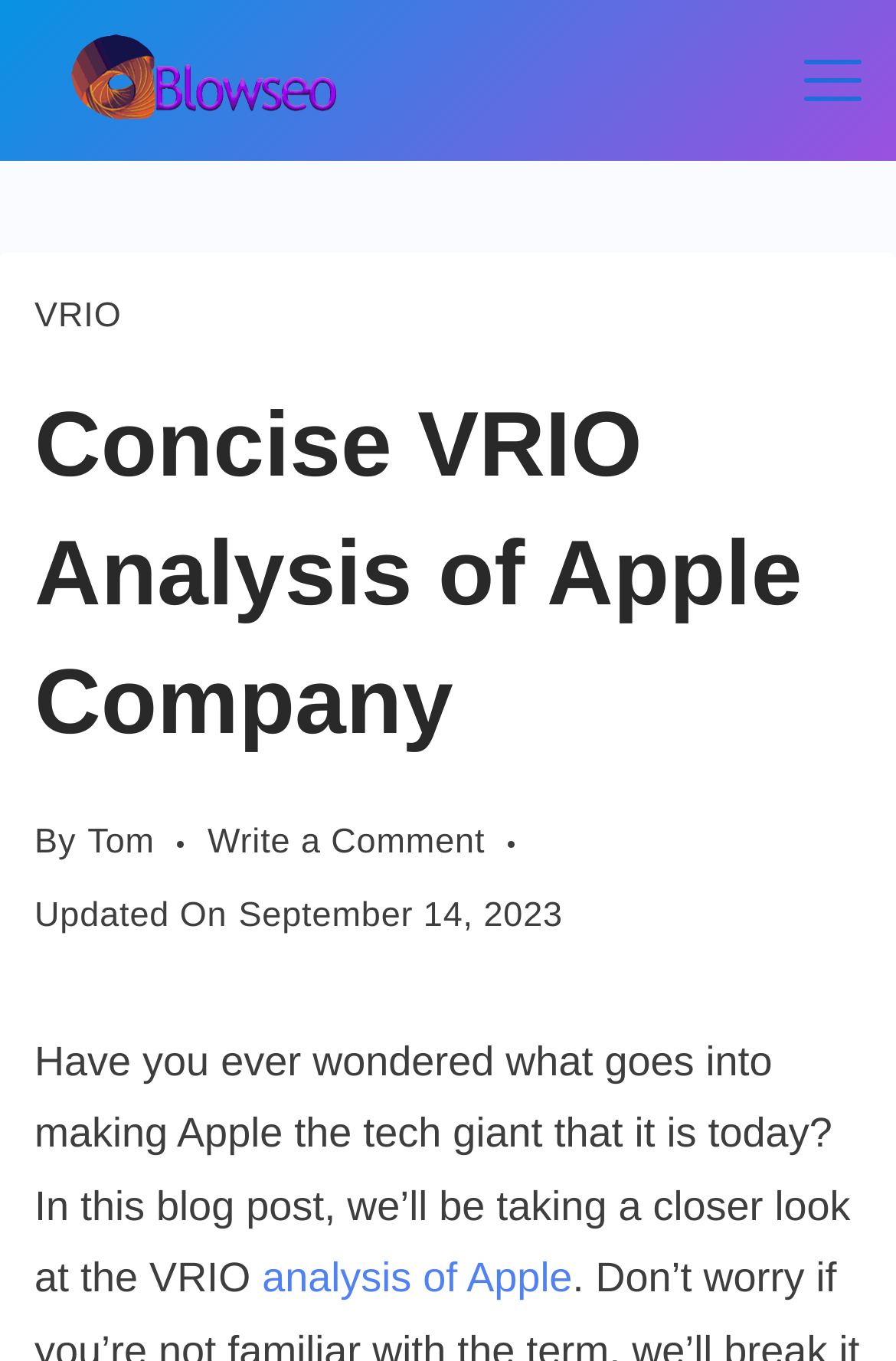Given the description "analysis of Apple", determine the bounding box of the corresponding UI element.

[0.292, 0.922, 0.639, 0.956]